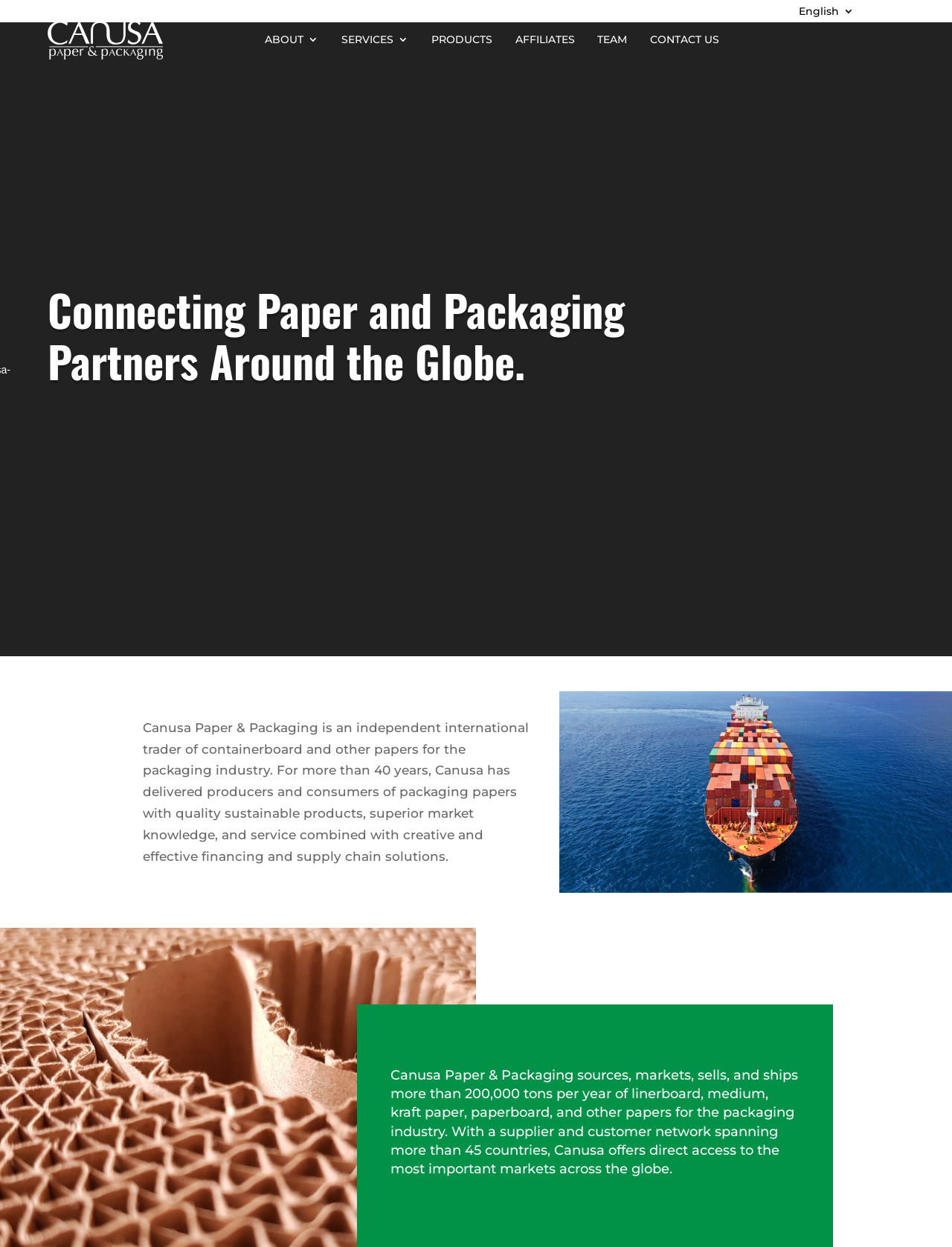Please locate the UI element described by "About" and provide its bounding box coordinates.

[0.278, 0.027, 0.335, 0.041]